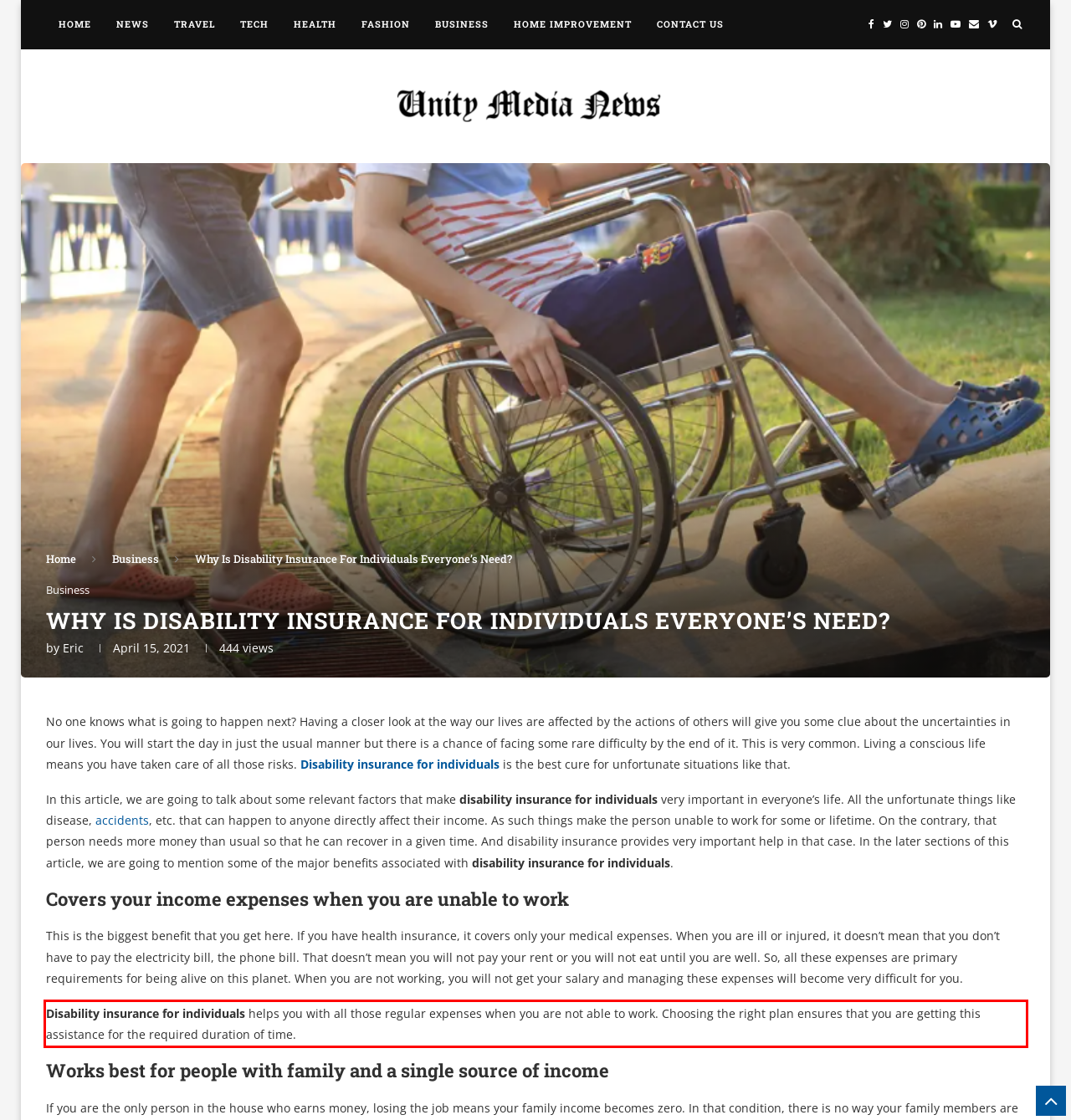There is a UI element on the webpage screenshot marked by a red bounding box. Extract and generate the text content from within this red box.

Disability insurance for individuals helps you with all those regular expenses when you are not able to work. Choosing the right plan ensures that you are getting this assistance for the required duration of time.